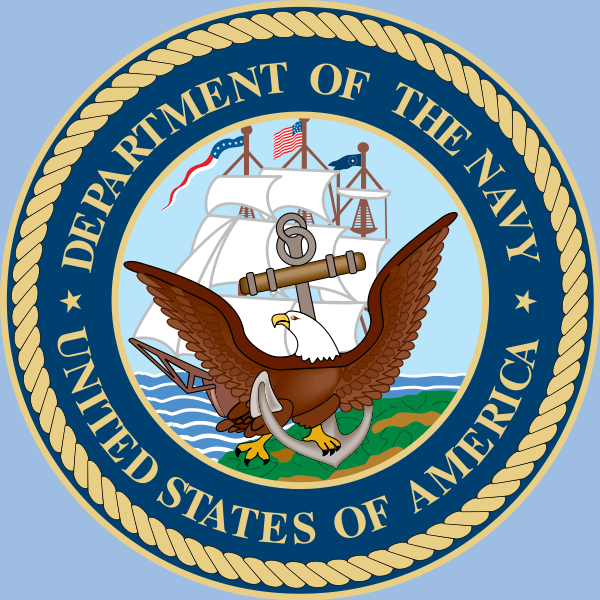What is the background of the sailing ship?
Using the visual information from the image, give a one-word or short-phrase answer.

rolling waves and a green landscape